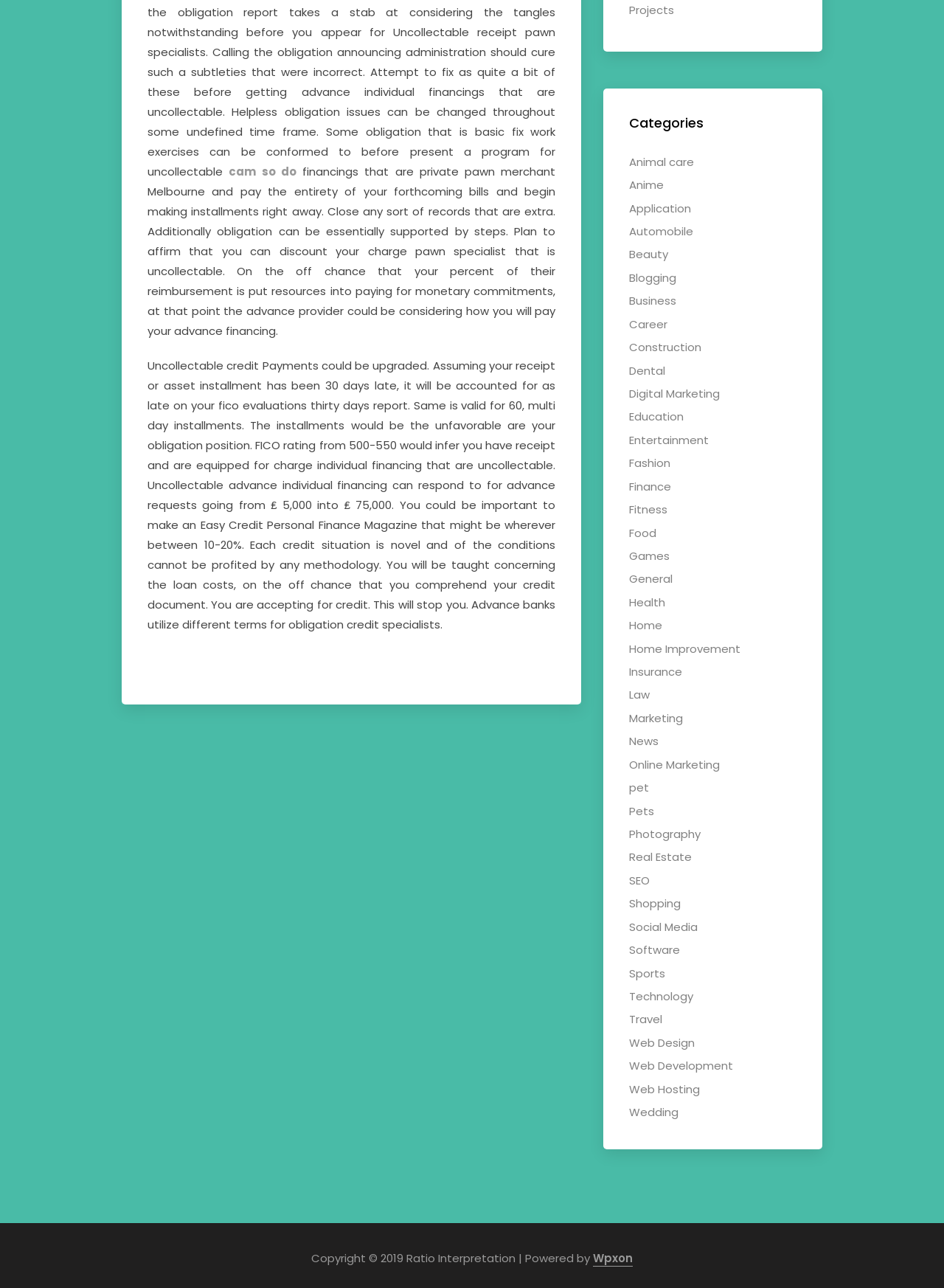Locate the bounding box coordinates of the clickable area needed to fulfill the instruction: "Click on 'cam so do'".

[0.242, 0.127, 0.314, 0.139]